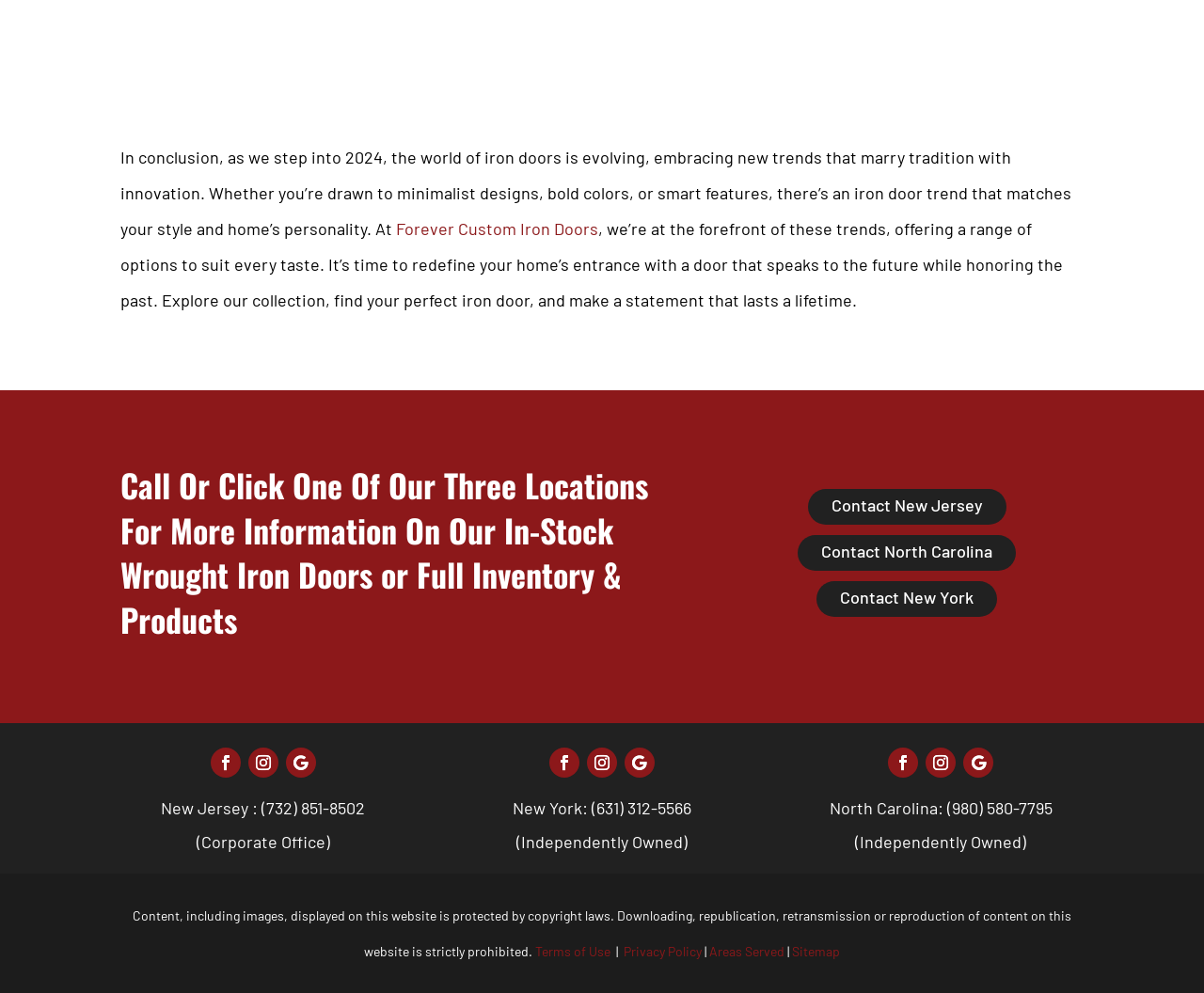What is the company's stance on content reproduction?
Provide a detailed answer to the question, using the image to inform your response.

The webpage explicitly states that 'Downloading, republication, retransmission or reproduction of content on this website is strictly prohibited', indicating that the company does not allow users to reproduce or reuse its content.